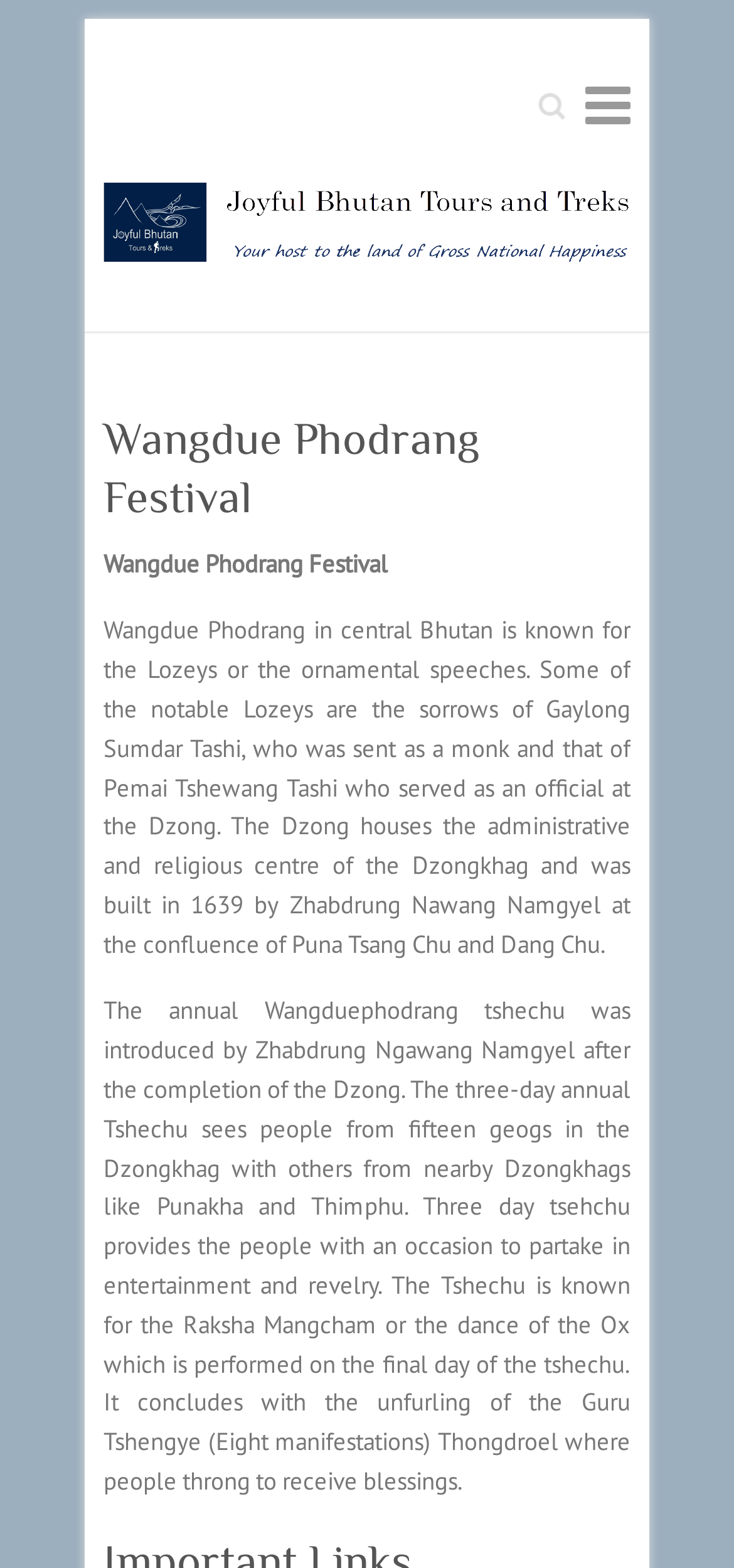Provide the bounding box coordinates in the format (top-left x, top-left y, bottom-right x, bottom-right y). All values are floating point numbers between 0 and 1. Determine the bounding box coordinate of the UI element described as: title="Joyful Bhutan Tours & Treks"

[0.141, 0.116, 0.859, 0.182]